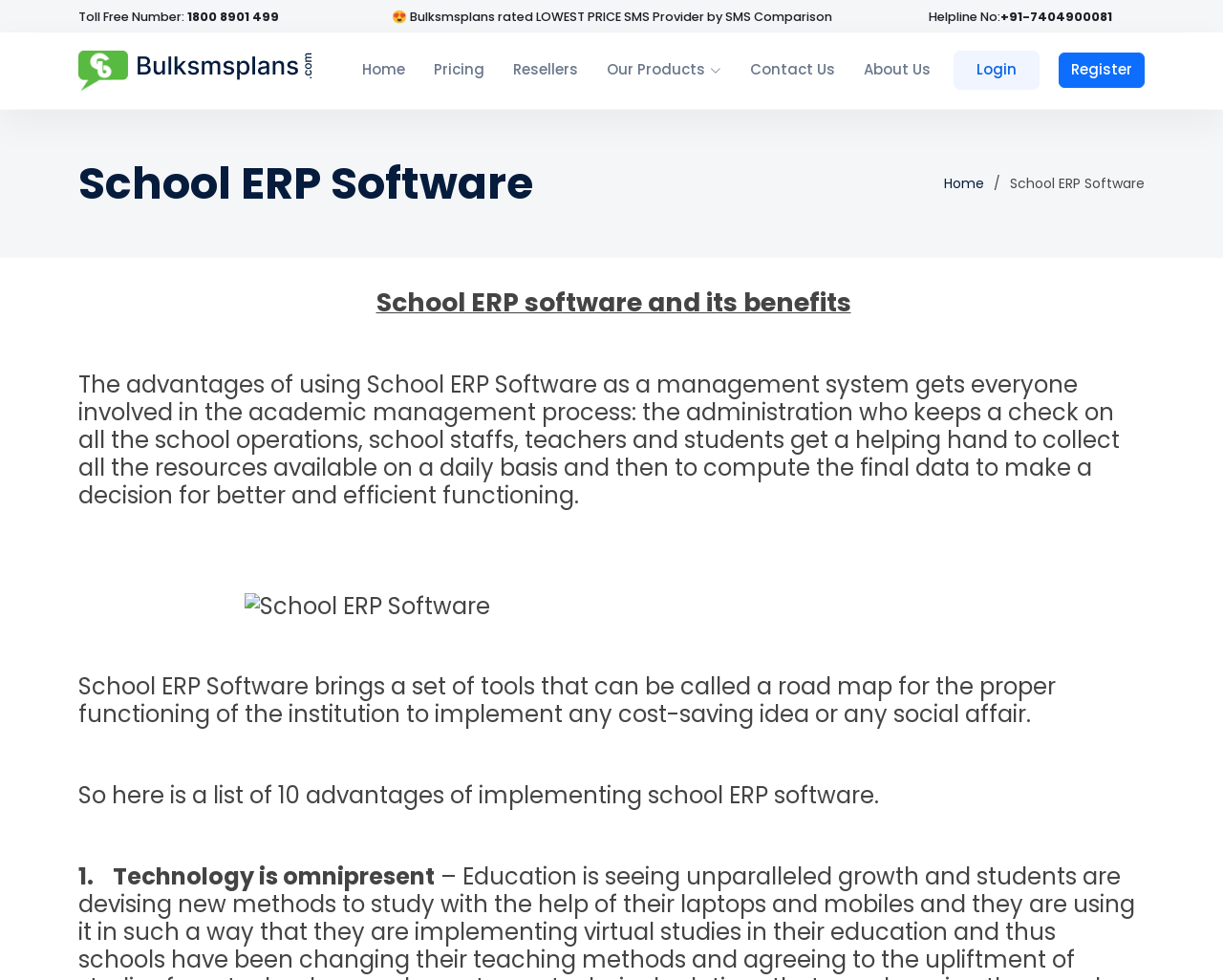Give the bounding box coordinates for the element described by: "Pricing".

[0.331, 0.051, 0.396, 0.092]